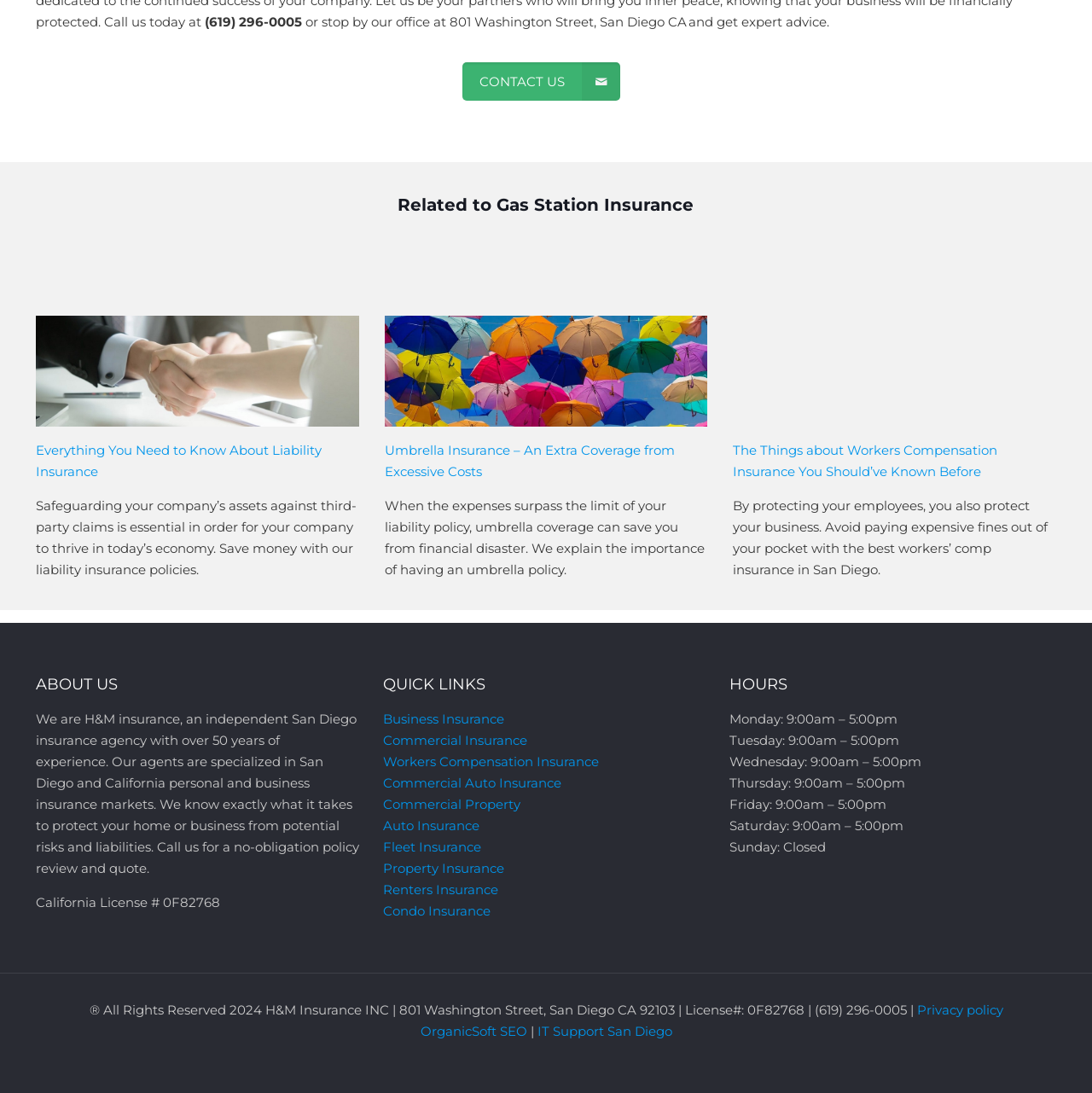Locate the bounding box coordinates of the clickable area needed to fulfill the instruction: "visit business insurance page".

[0.351, 0.65, 0.461, 0.665]